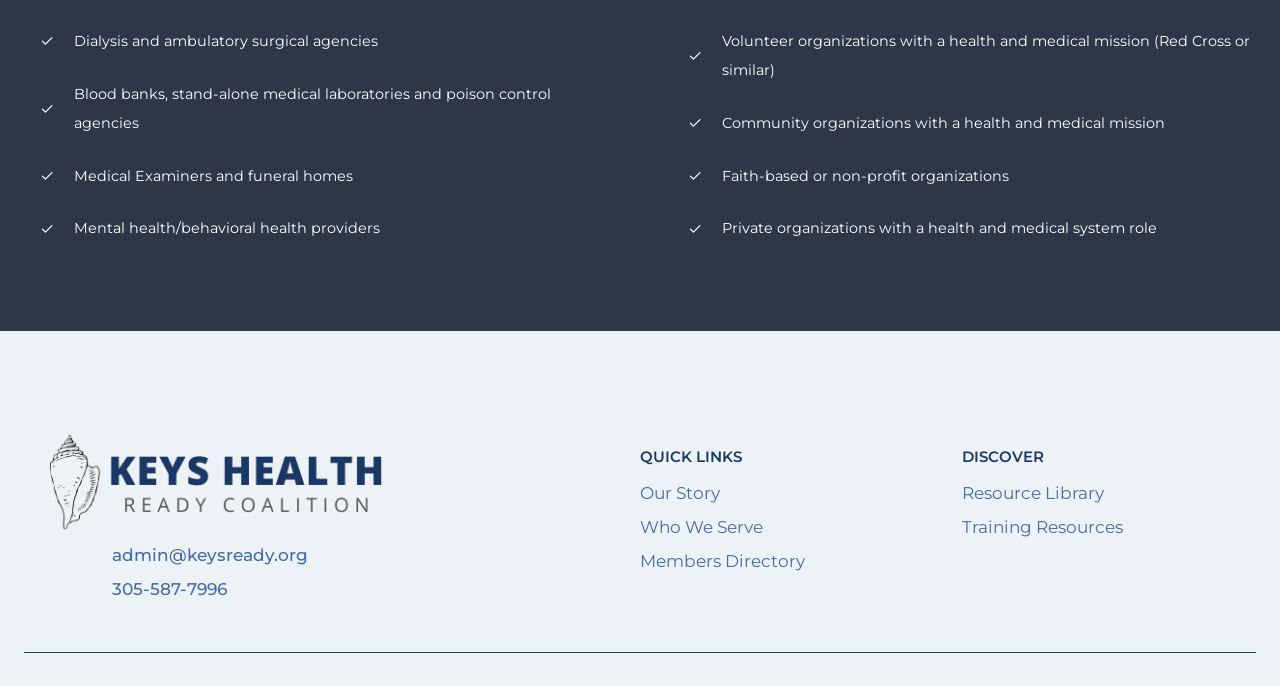Please provide a comprehensive response to the question below by analyzing the image: 
What is the category of 'Medical Examiners and funeral homes'?

Based on the webpage, 'Medical Examiners and funeral homes' is listed under the category of health and medical organizations, along with other organizations such as 'Dialysis and ambulatory surgical agencies', 'Blood banks, stand-alone medical laboratories and poison control agencies', and 'Mental health/behavioral health providers'.